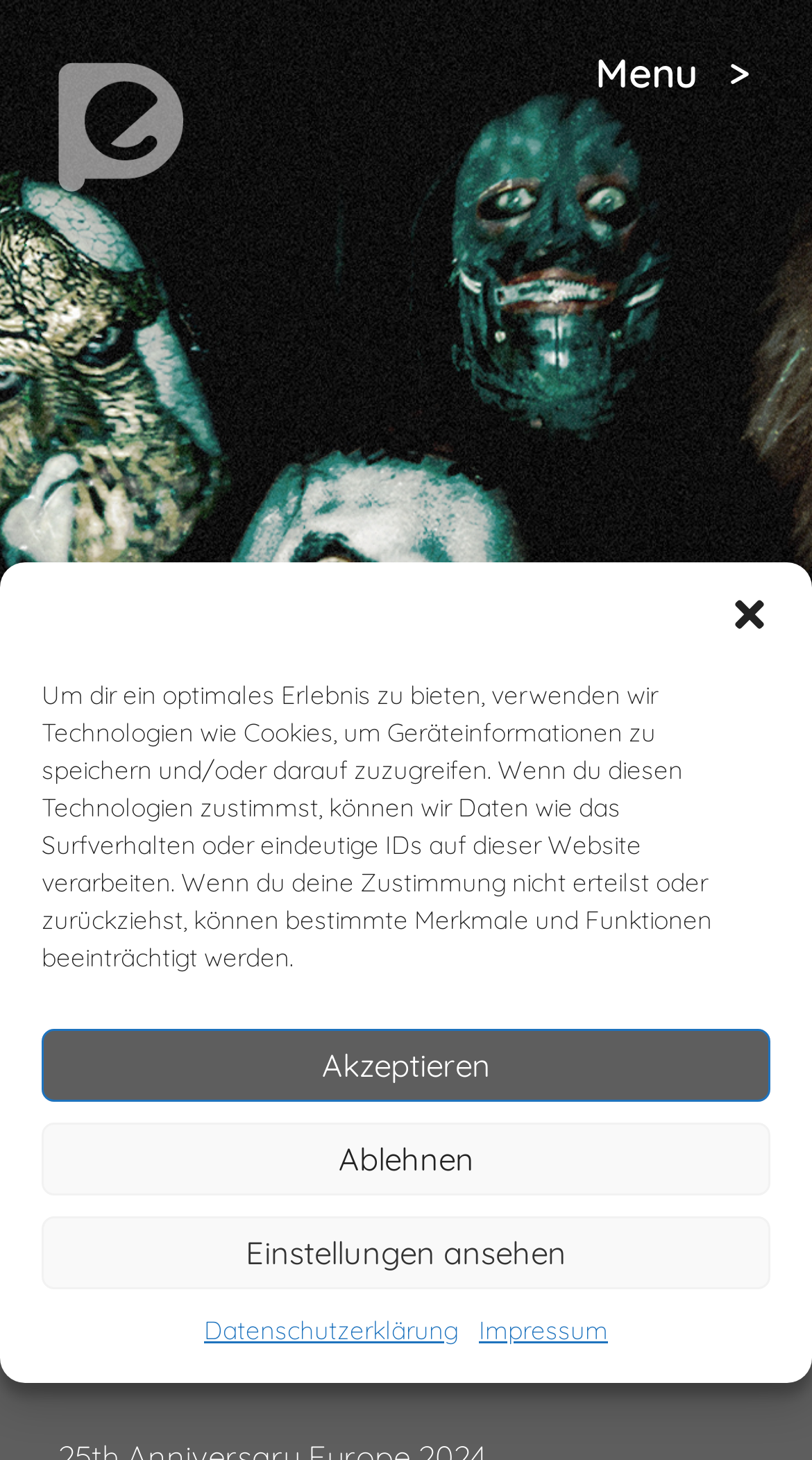What are the two links at the bottom of the dialog box?
Please give a detailed and elaborate answer to the question based on the image.

The two links at the bottom of the dialog box are 'Datenschutzerklärung' and 'Impressum', as indicated by their text and their location within the dialog box with the bounding box coordinates [0.251, 0.897, 0.564, 0.926] and [0.59, 0.897, 0.749, 0.926], respectively.